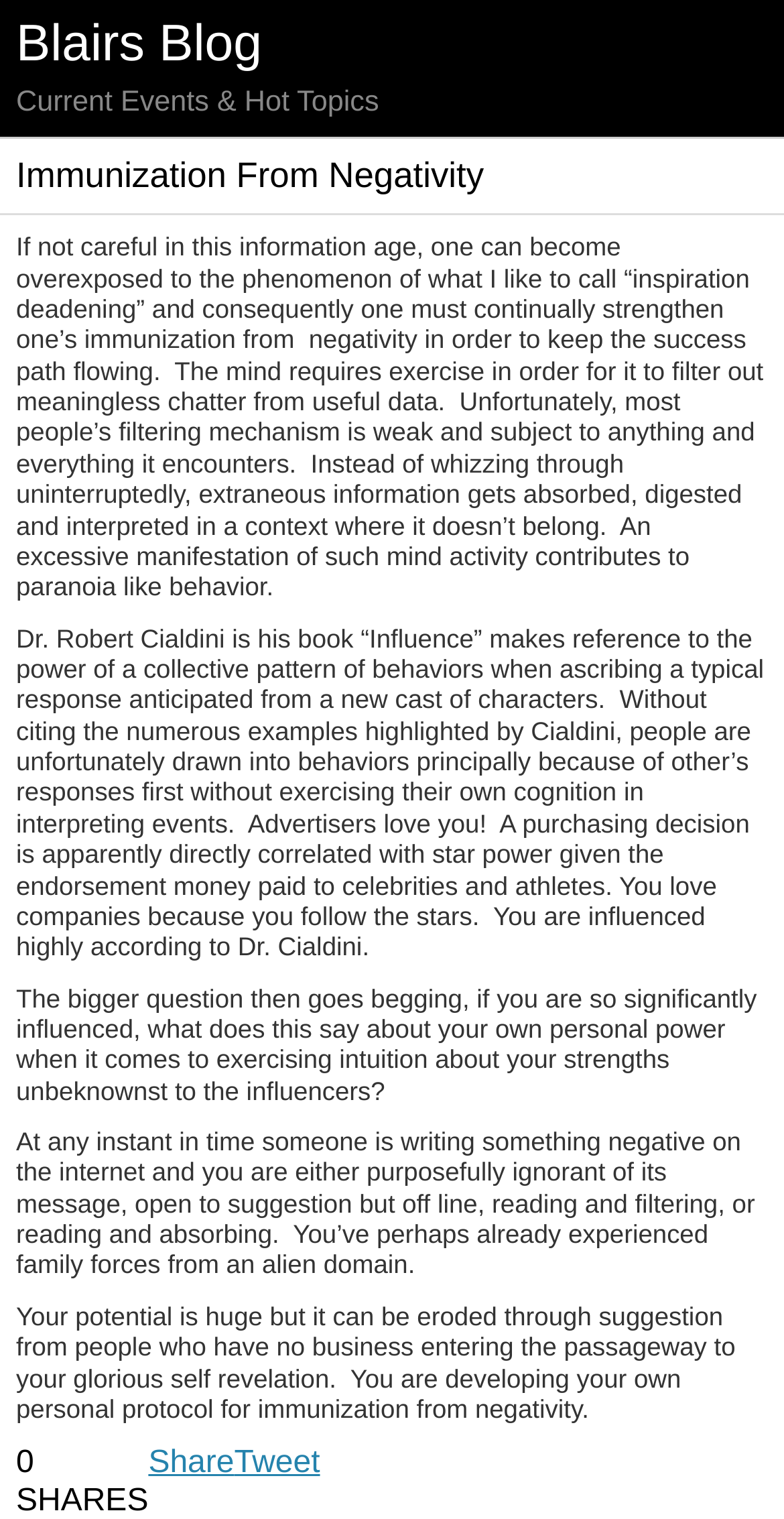Please answer the following question using a single word or phrase: Who is mentioned in the article?

Dr. Robert Cialdini